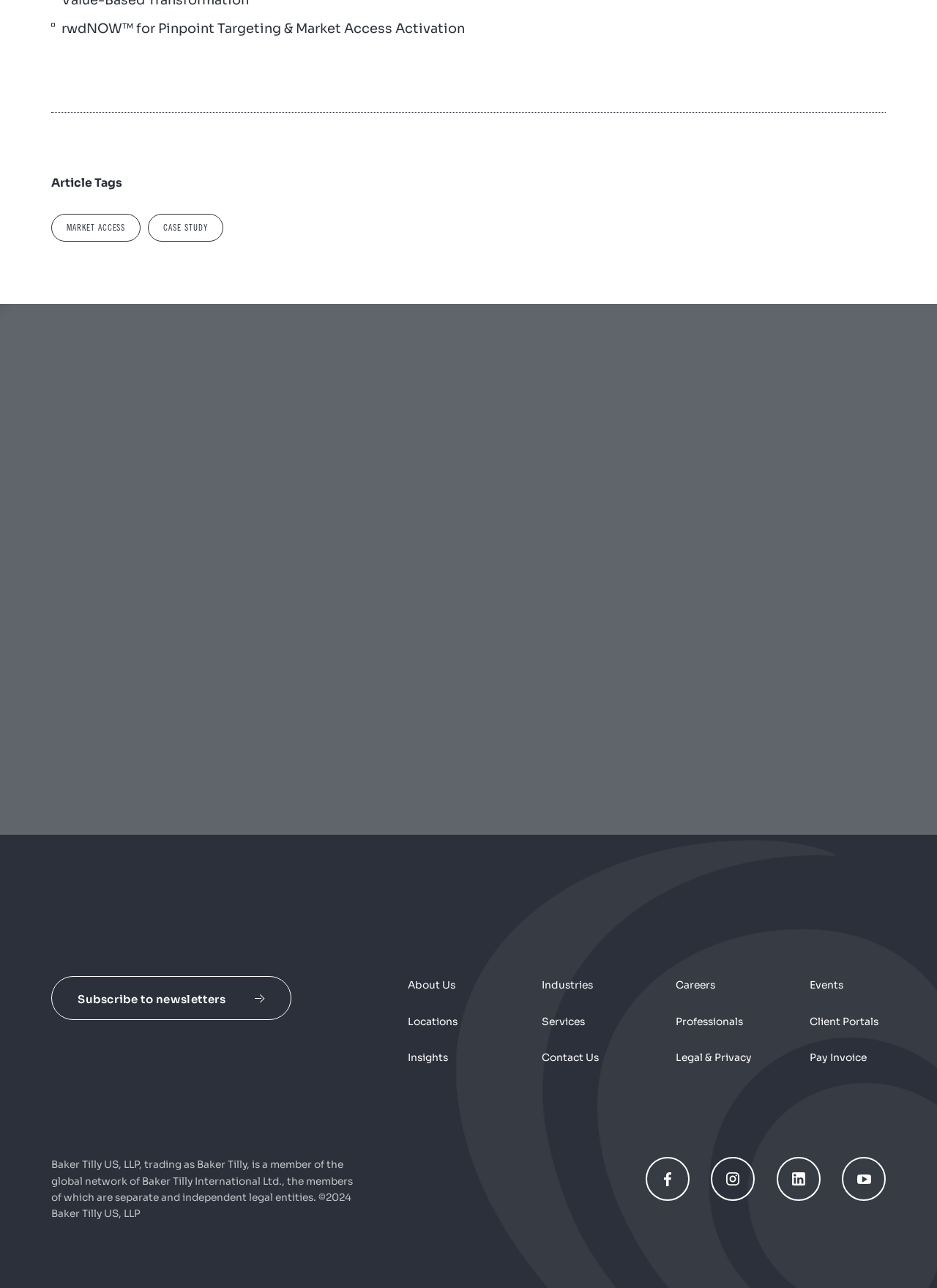Identify the bounding box coordinates necessary to click and complete the given instruction: "Read about market access".

[0.055, 0.166, 0.15, 0.187]